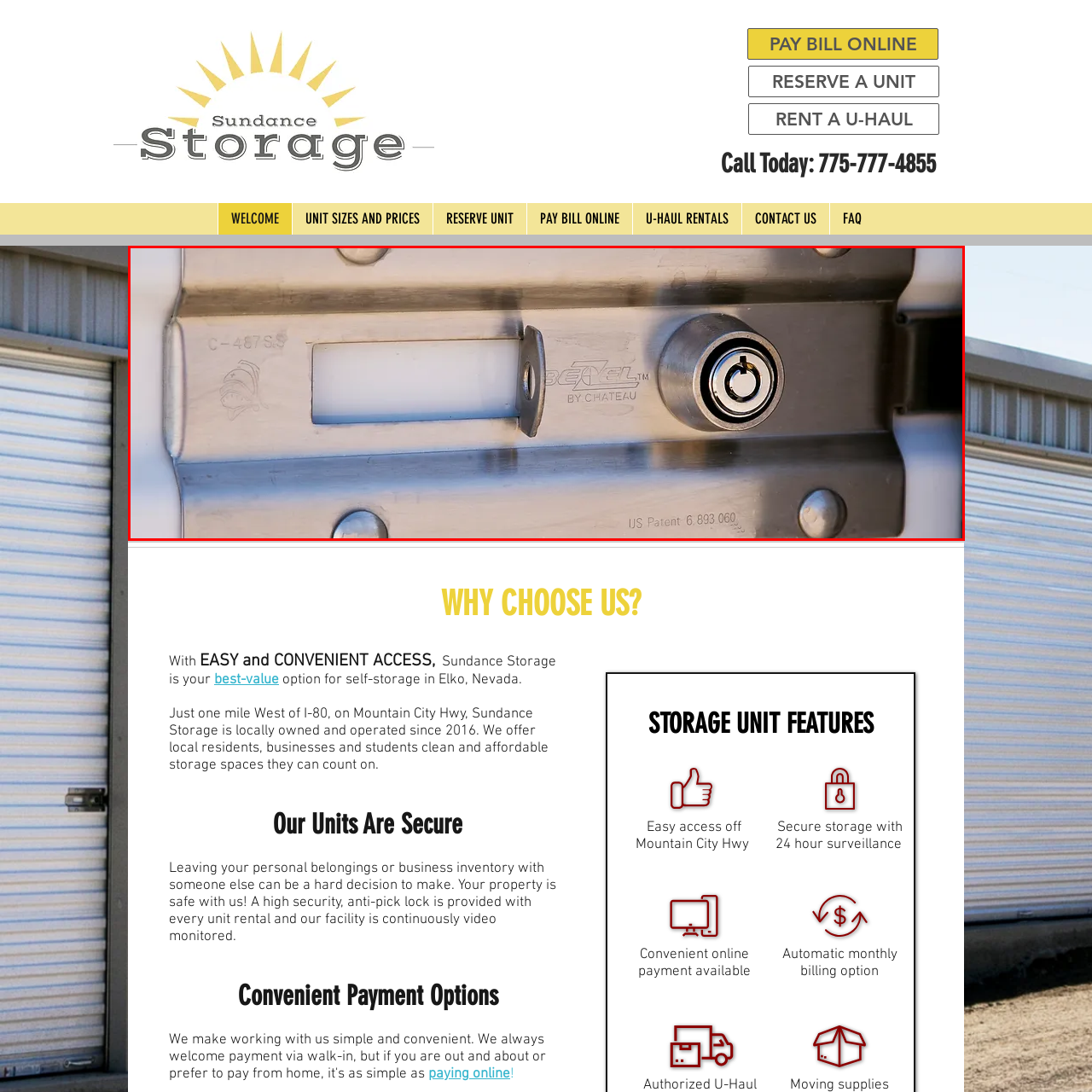Inspect the part framed by the grey rectangle, What is the purpose of the lock? 
Reply with a single word or phrase.

Secure storage solutions